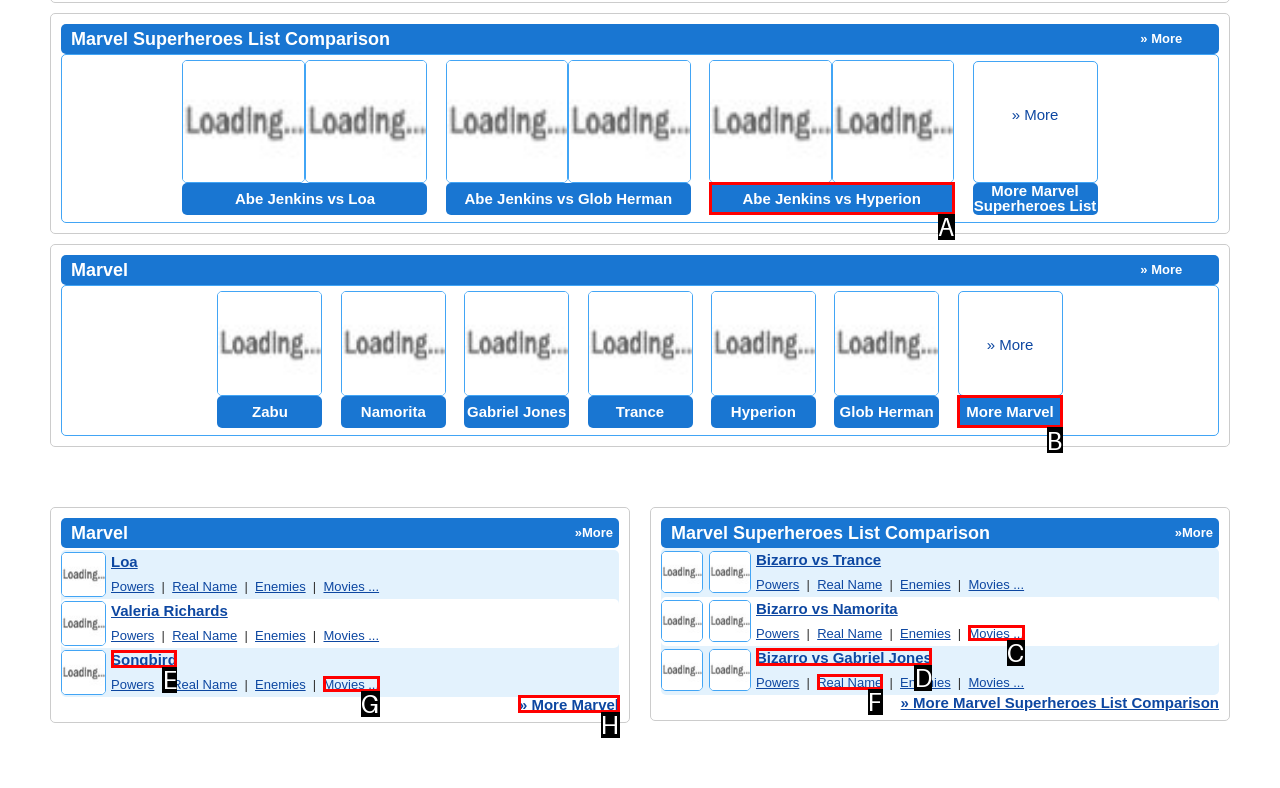Choose the HTML element you need to click to achieve the following task: Explore more Marvel superheroes
Respond with the letter of the selected option from the given choices directly.

B